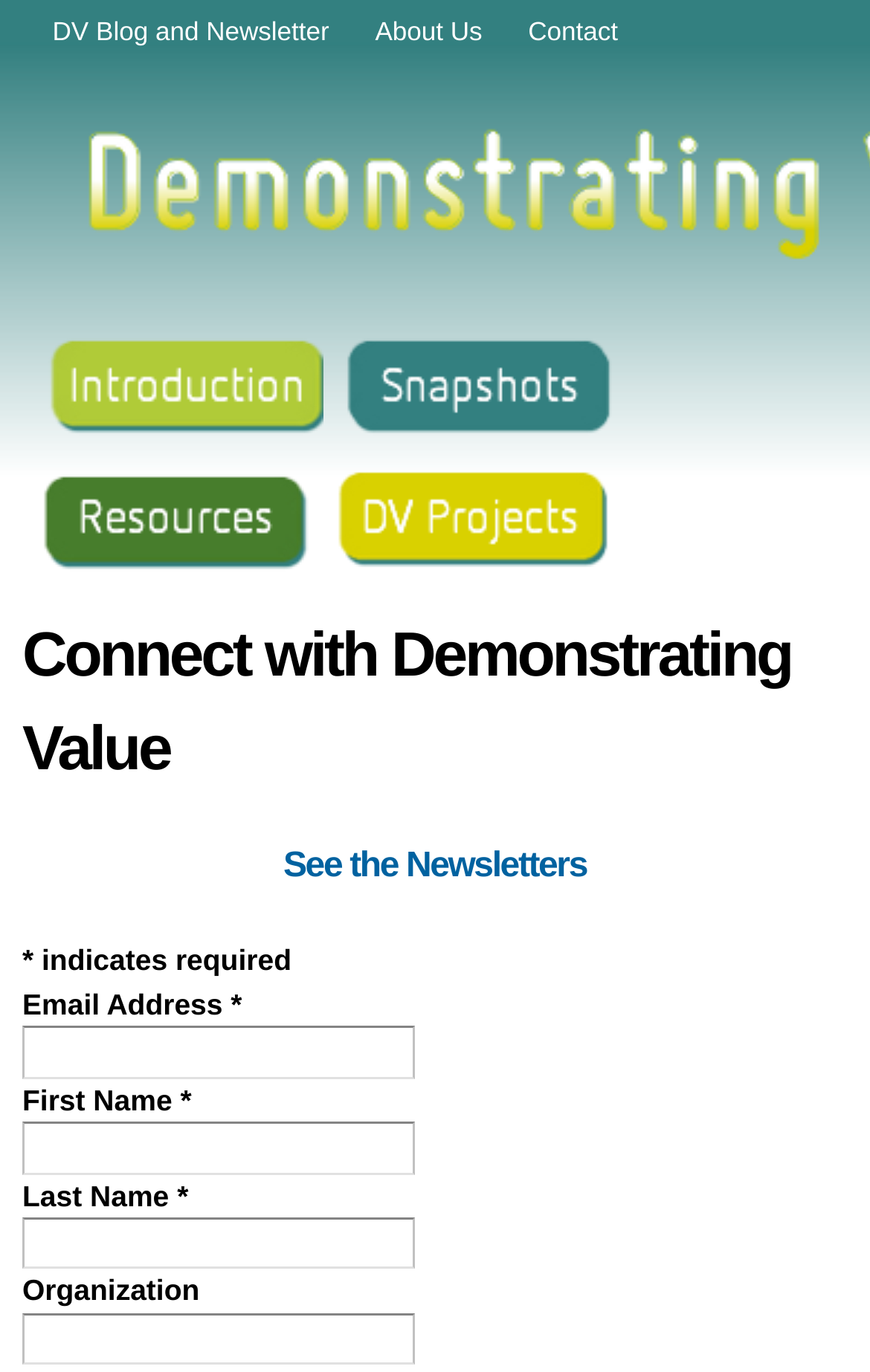Please determine the bounding box coordinates for the UI element described here. Use the format (top-left x, top-left y, bottom-right x, bottom-right y) with values bounded between 0 and 1: About Us

[0.413, 0.0, 0.572, 0.048]